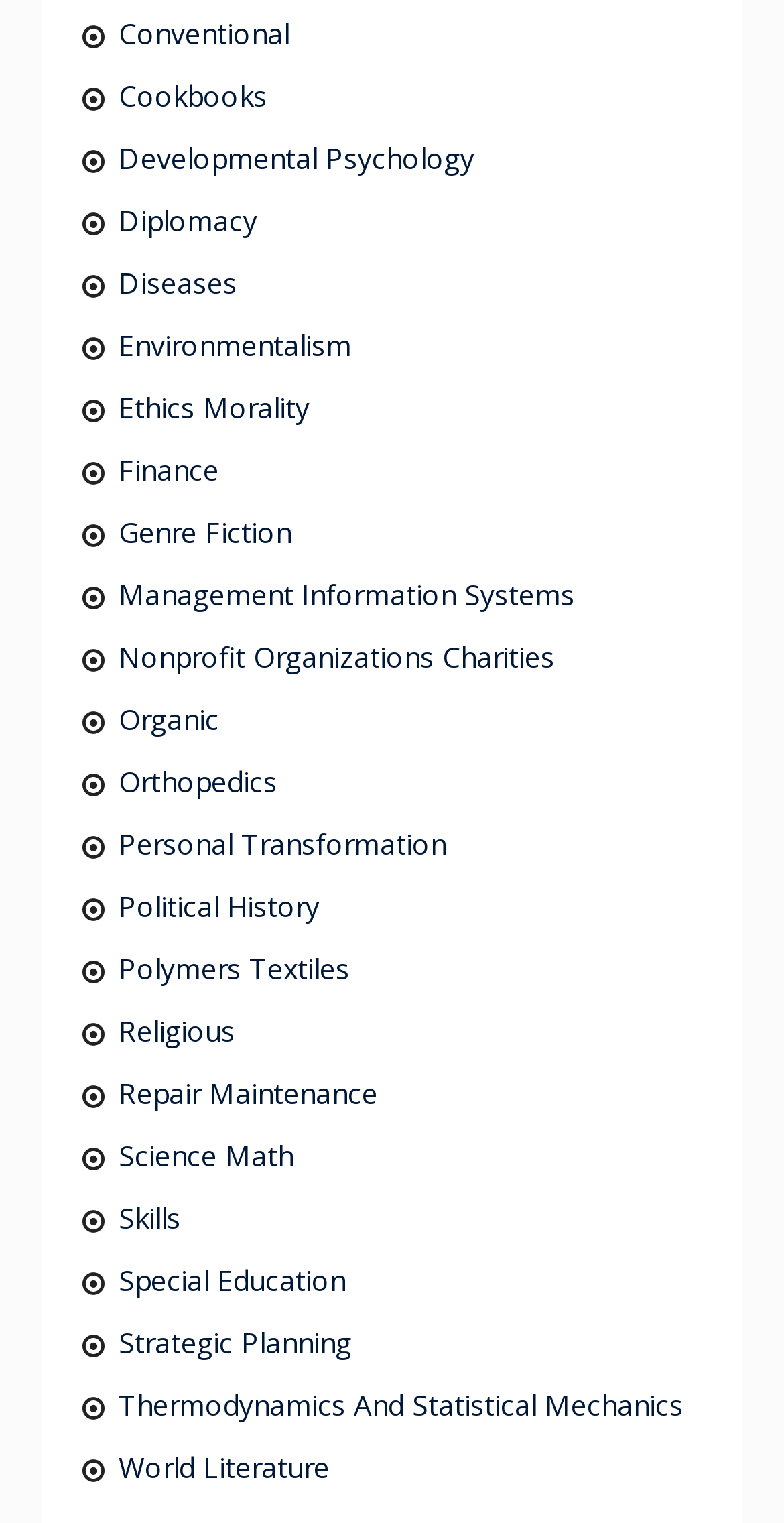Please identify the bounding box coordinates of the clickable area that will allow you to execute the instruction: "Browse Cookbooks".

[0.151, 0.049, 0.784, 0.077]